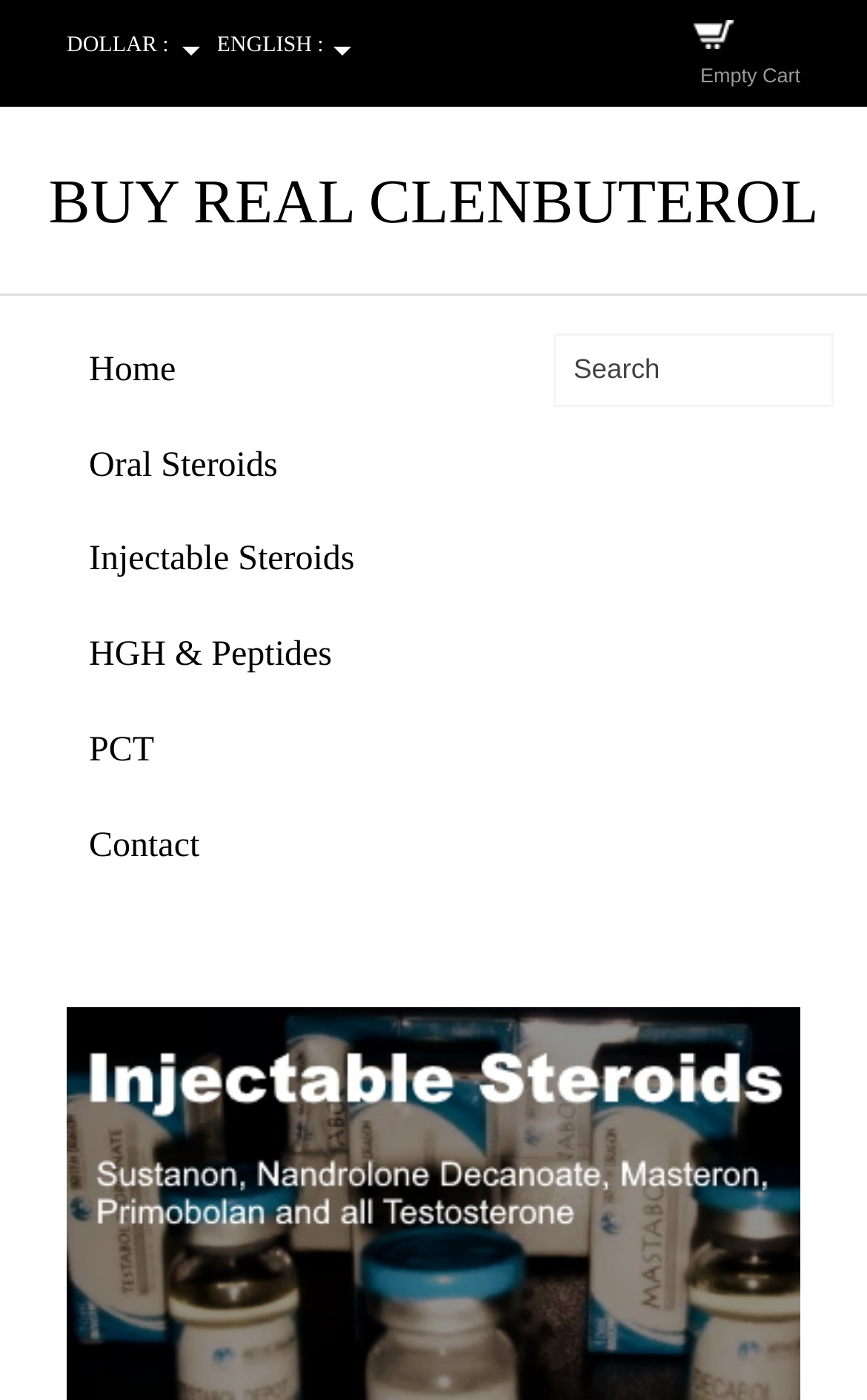Use the information in the screenshot to answer the question comprehensively: What is the purpose of the textbox?

The purpose of the textbox is determined by looking at the StaticText element 'Search' located next to the textbox, indicating that the textbox is used for searching purposes.